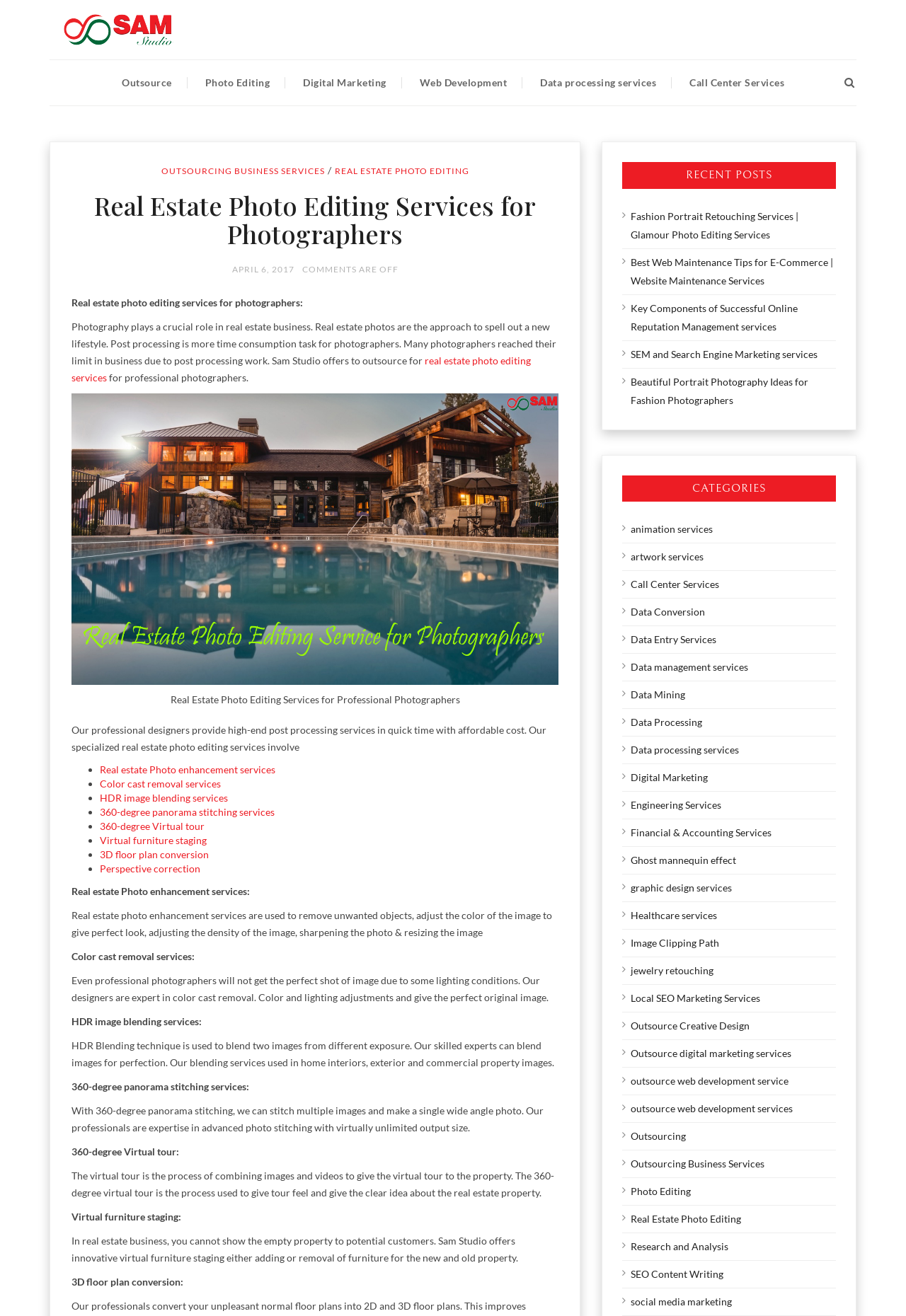What is virtual furniture staging?
Using the information from the image, give a concise answer in one word or a short phrase.

Adding/removing furniture